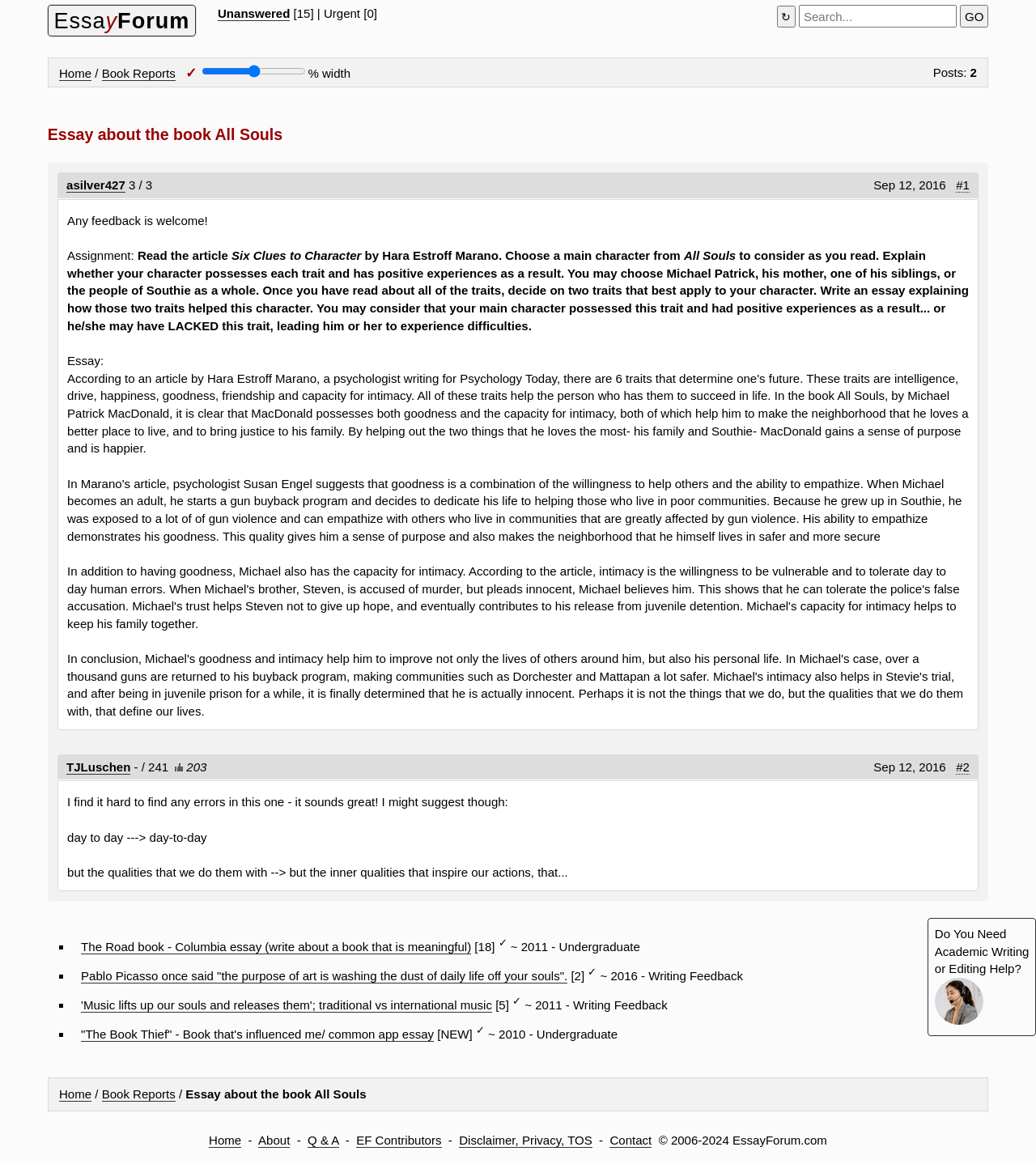Locate the bounding box coordinates of the element that needs to be clicked to carry out the instruction: "Click on the link to the Road book essay". The coordinates should be given as four float numbers ranging from 0 to 1, i.e., [left, top, right, bottom].

[0.078, 0.808, 0.455, 0.82]